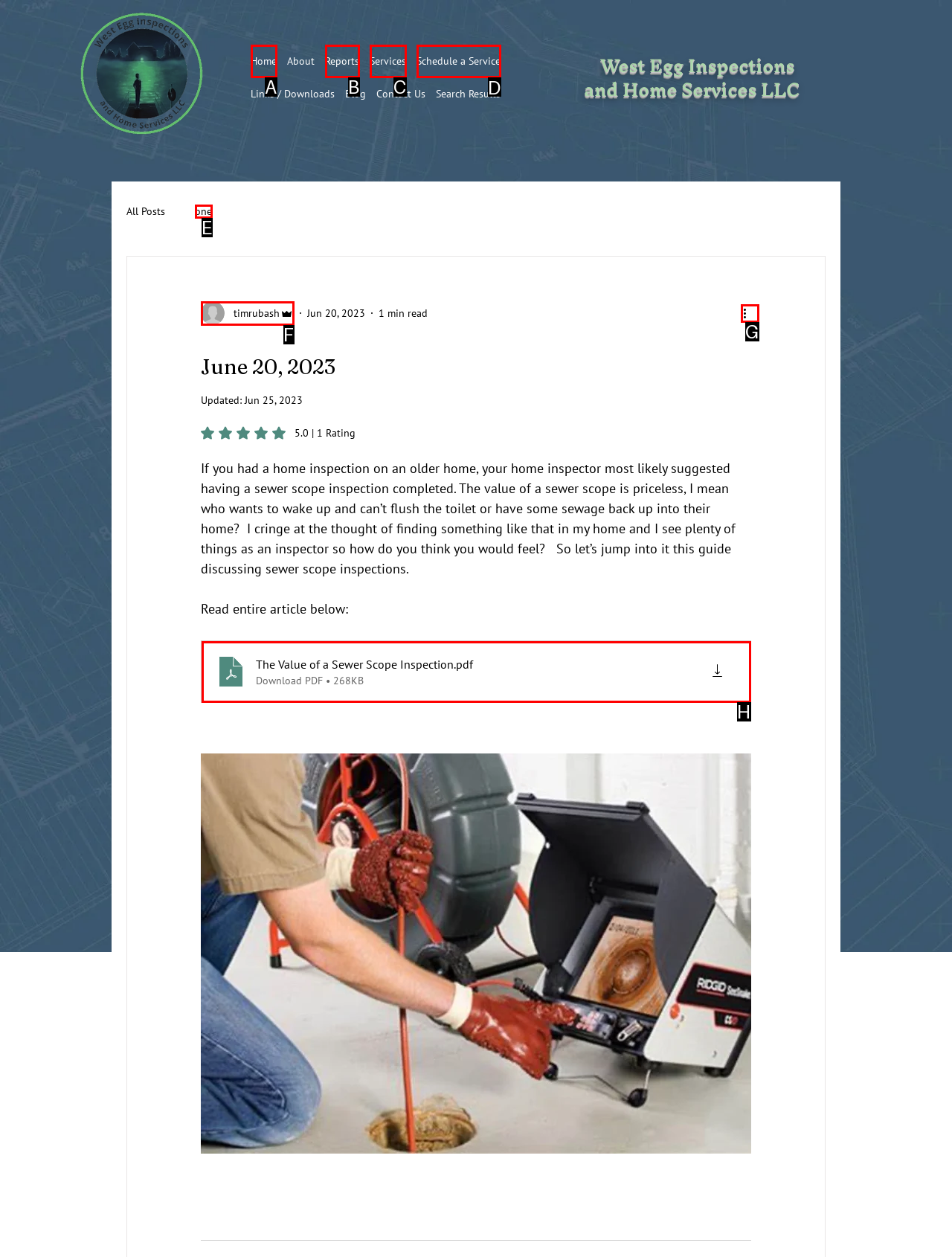Select the correct UI element to complete the task: Click the 'Schedule a Service' link
Please provide the letter of the chosen option.

D